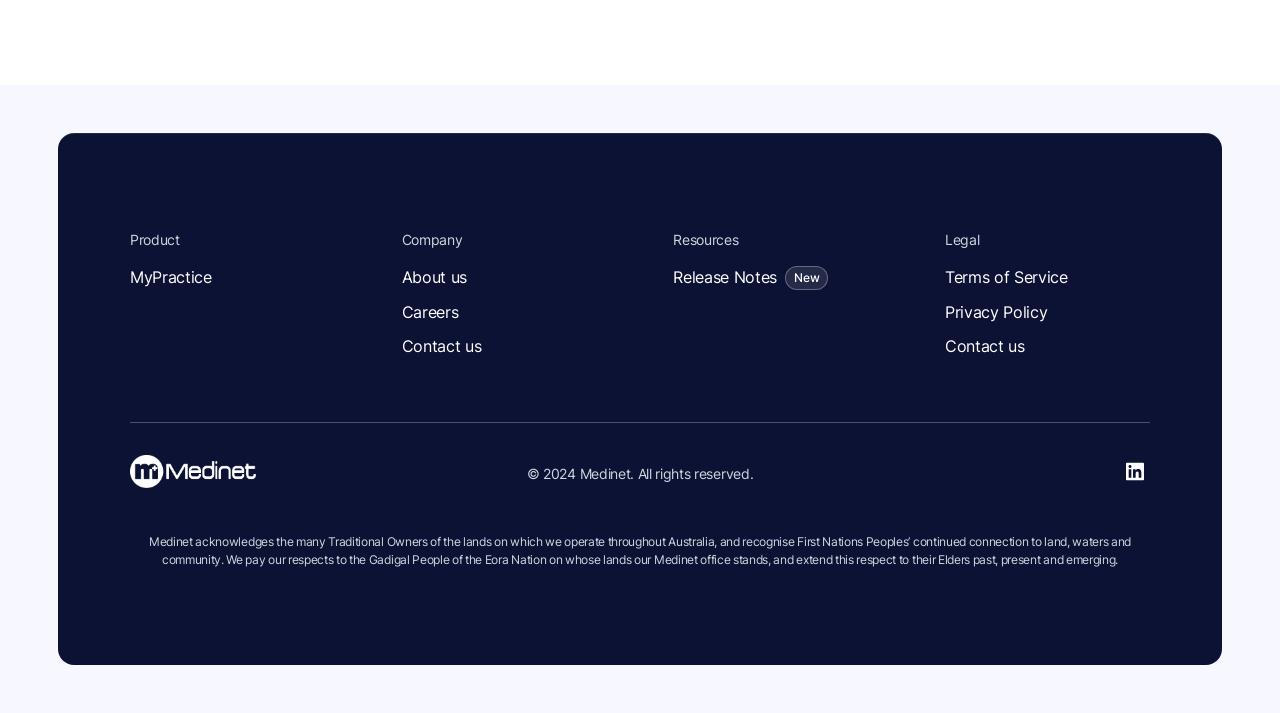Please identify the bounding box coordinates of the clickable area that will allow you to execute the instruction: "Enter a comment".

None